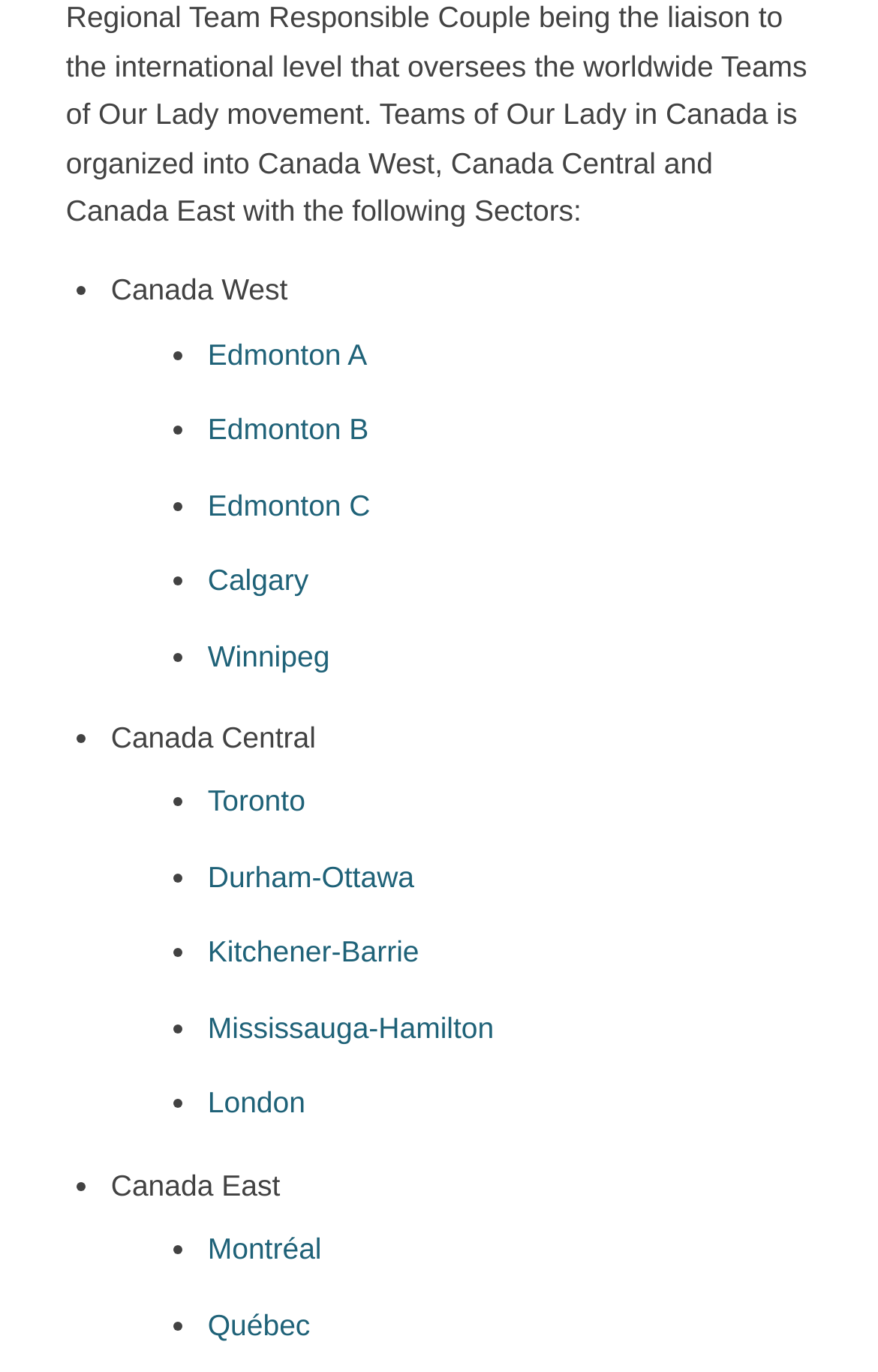Find the bounding box coordinates of the element's region that should be clicked in order to follow the given instruction: "click Calgary". The coordinates should consist of four float numbers between 0 and 1, i.e., [left, top, right, bottom].

[0.237, 0.411, 0.351, 0.435]